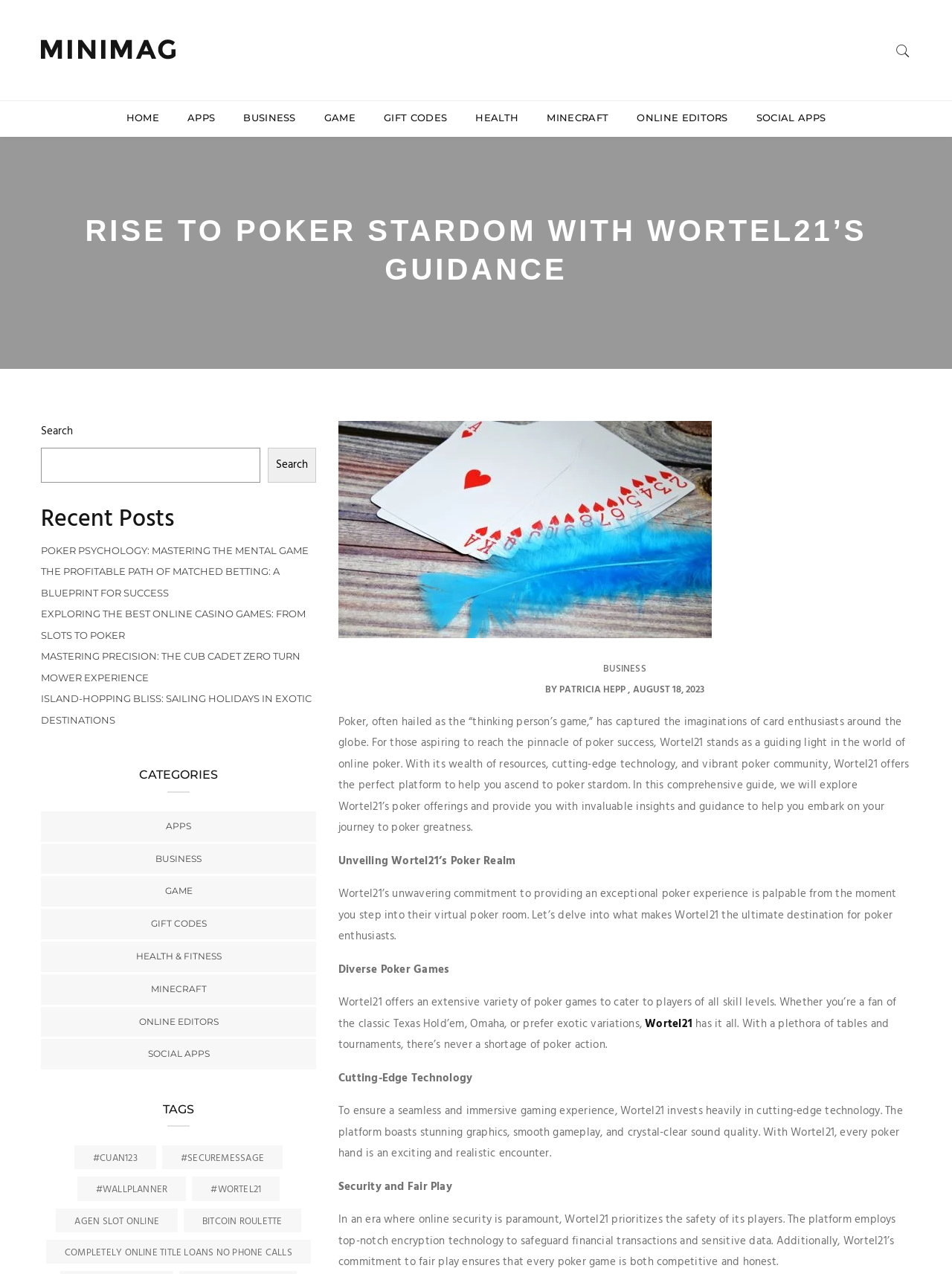Provide the text content of the webpage's main heading.

RISE TO POKER STARDOM WITH WORTEL21’S GUIDANCE